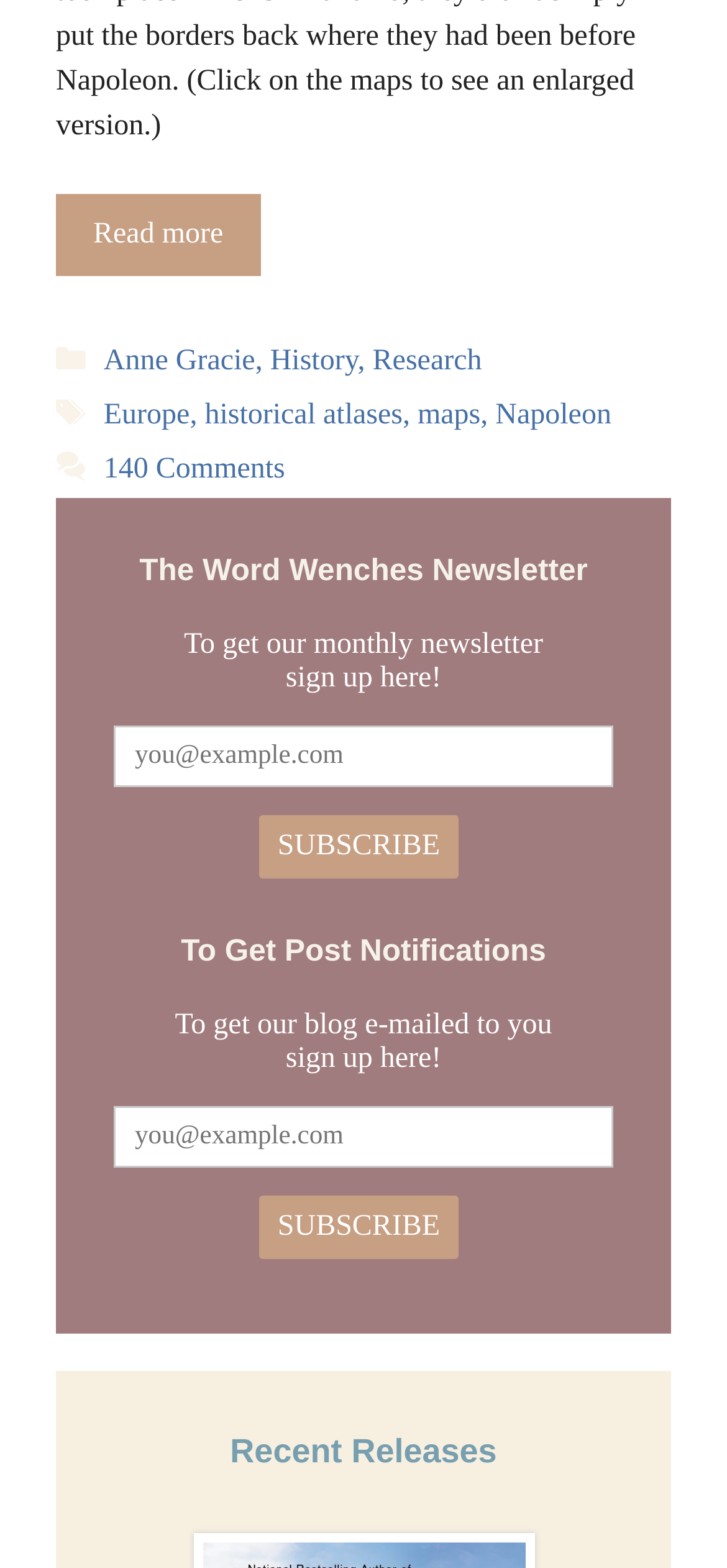Locate the bounding box coordinates of the area you need to click to fulfill this instruction: 'View Recent Releases'. The coordinates must be in the form of four float numbers ranging from 0 to 1: [left, top, right, bottom].

[0.154, 0.911, 0.846, 0.943]